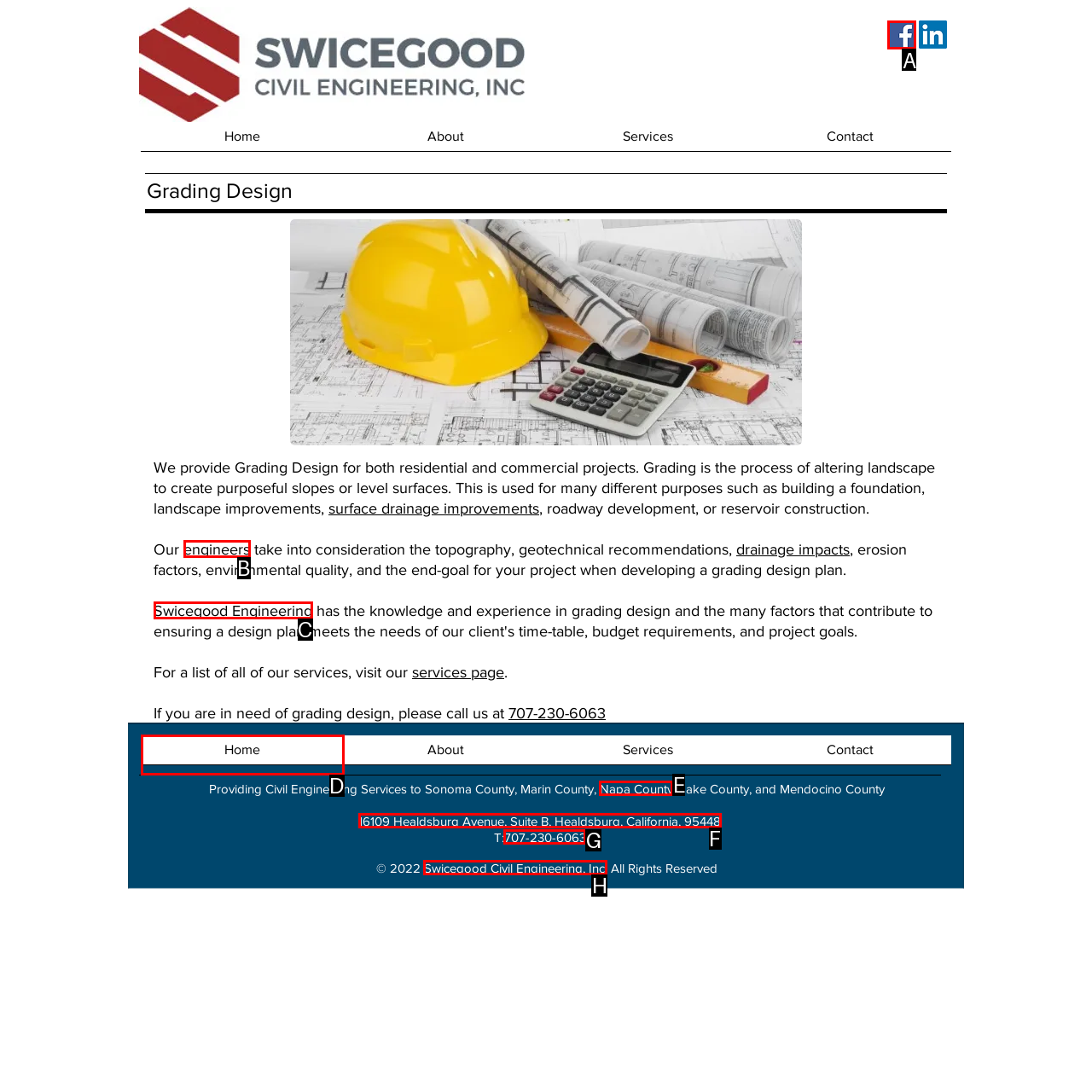Select the correct option from the given choices to perform this task: Follow the 'THE AMERICAS' link. Provide the letter of that option.

None